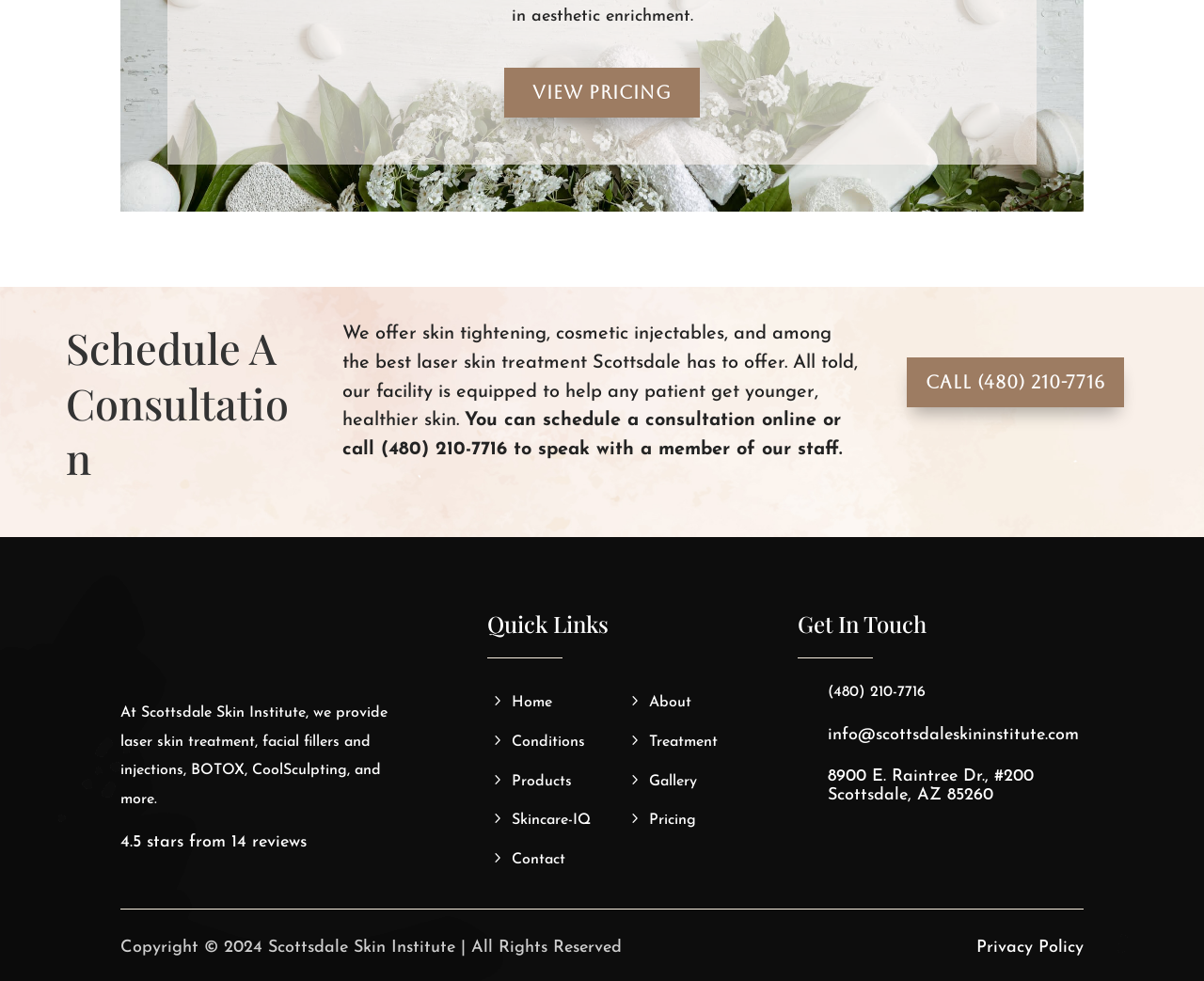What is the address of Scottsdale Skin Institute?
Using the image, provide a detailed and thorough answer to the question.

The address of Scottsdale Skin Institute can be found in the LayoutTable element with the text '8900 E. Raintree Dr., #200 Scottsdale, AZ 85260'.